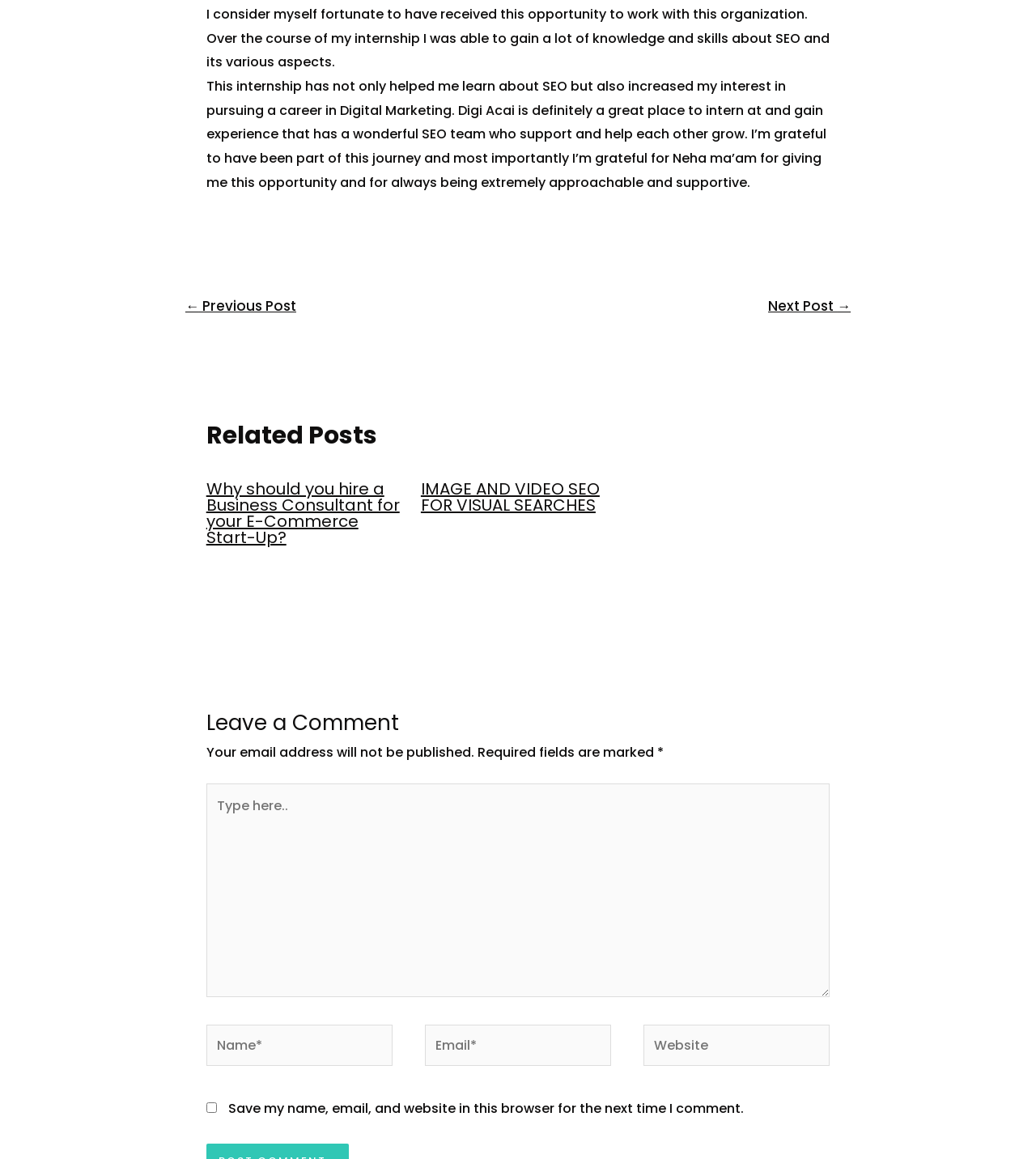Locate the bounding box coordinates of the region to be clicked to comply with the following instruction: "Search for something". The coordinates must be four float numbers between 0 and 1, in the form [left, top, right, bottom].

None